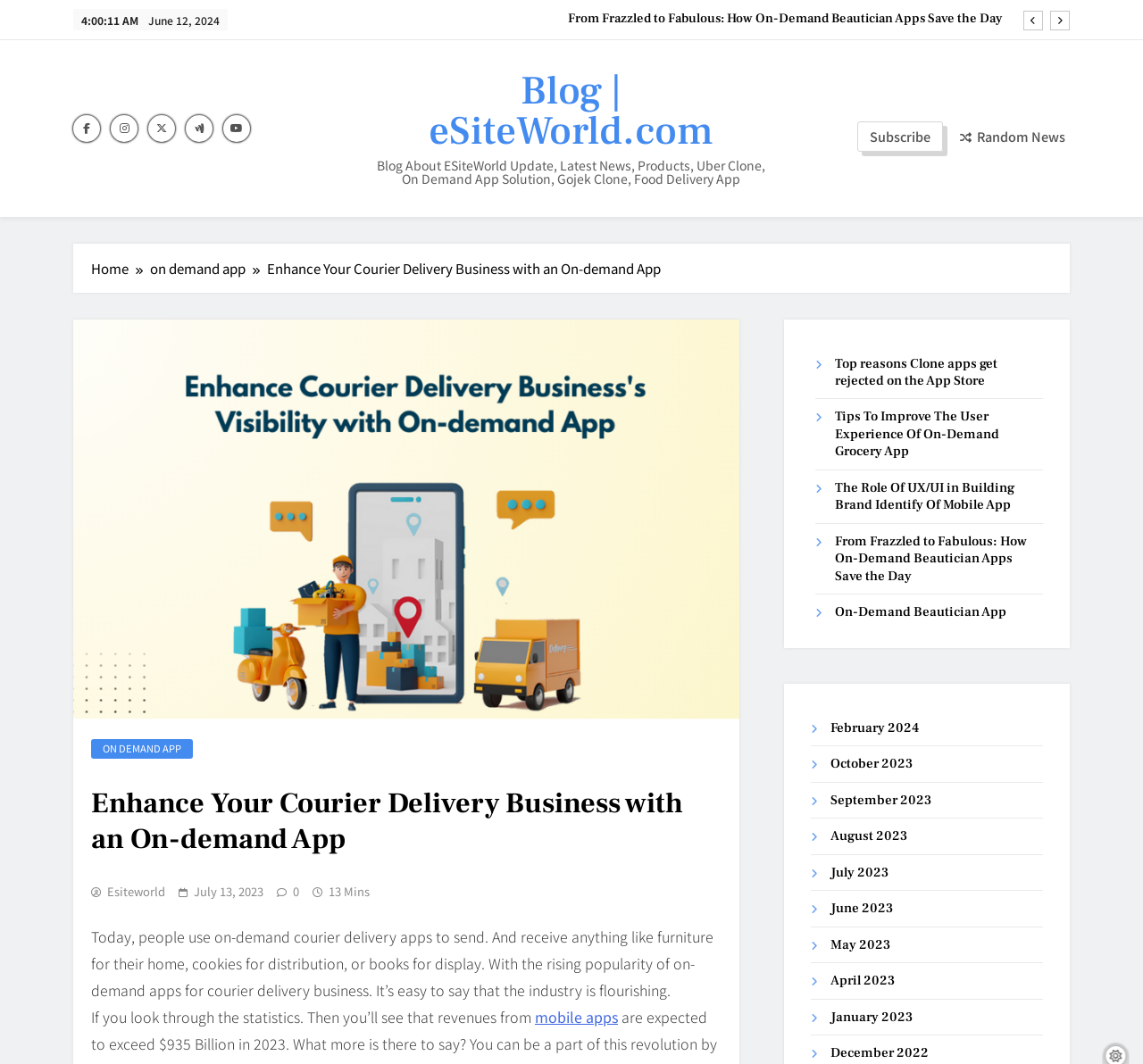Identify the bounding box coordinates of the region that needs to be clicked to carry out this instruction: "Navigate to the home page". Provide these coordinates as four float numbers ranging from 0 to 1, i.e., [left, top, right, bottom].

[0.08, 0.243, 0.131, 0.262]